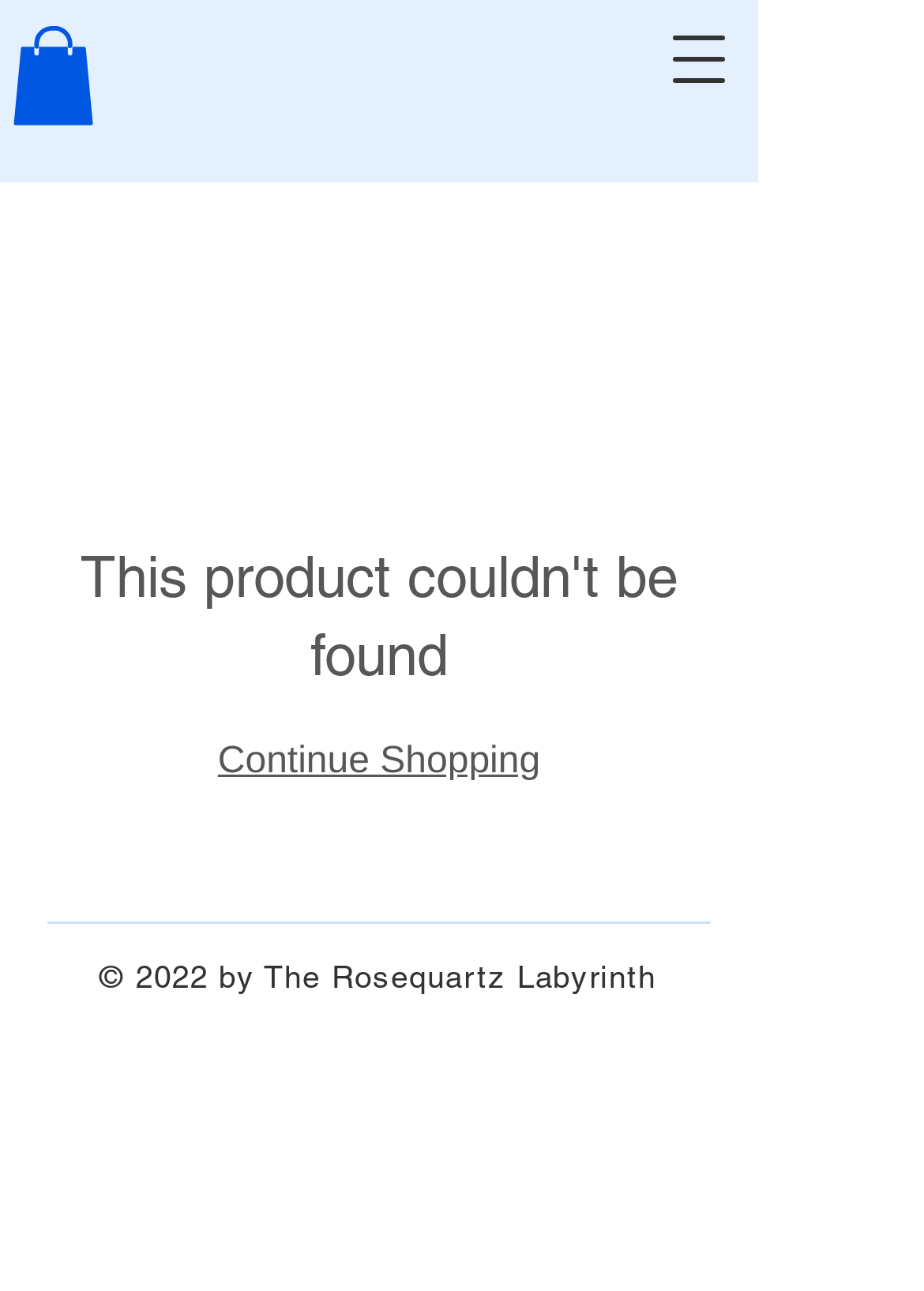Answer with a single word or phrase: 
What is the copyright information at the bottom?

2022 by The Rosequartz Labyrinth